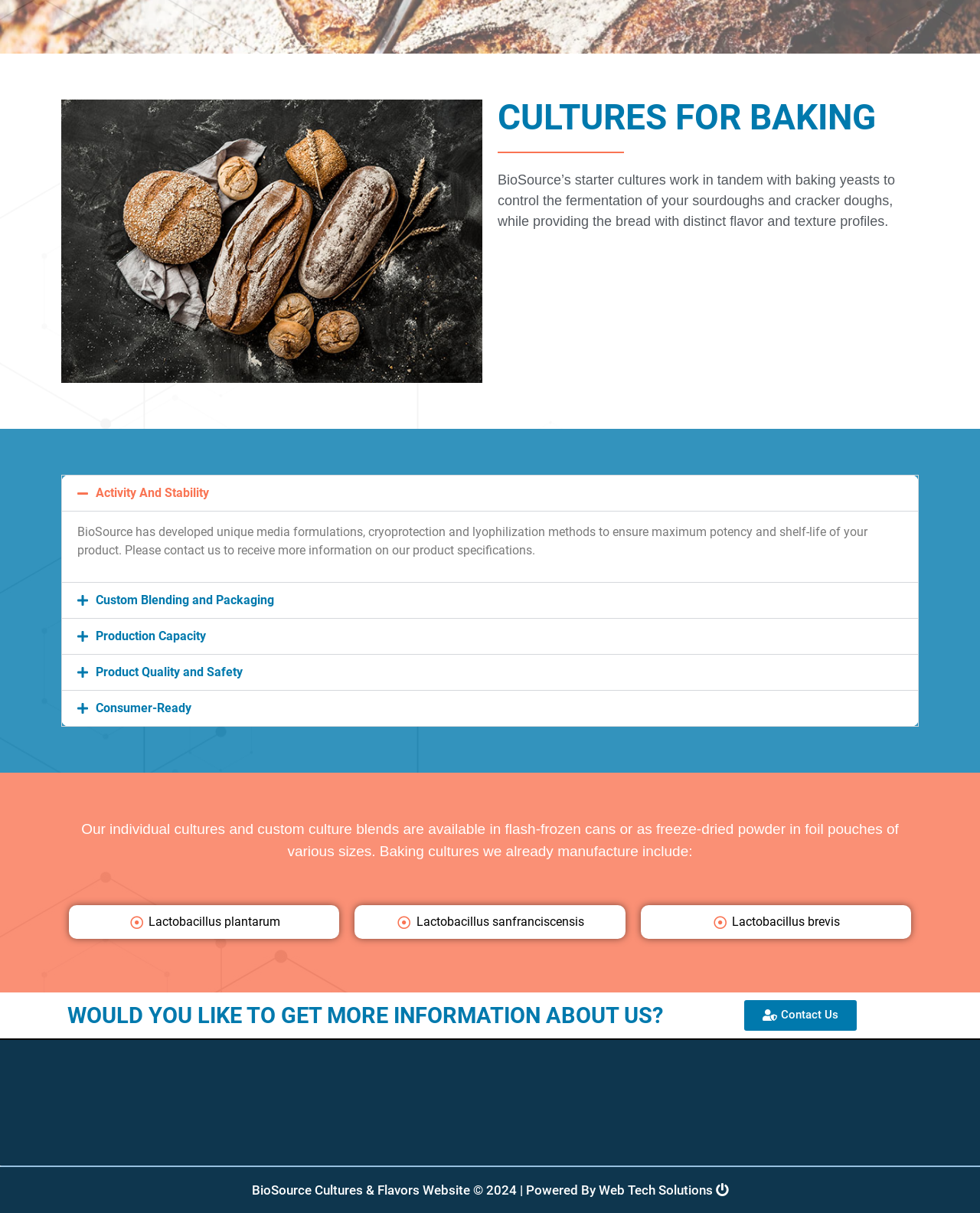From the screenshot, find the bounding box of the UI element matching this description: "Activity And Stability". Supply the bounding box coordinates in the form [left, top, right, bottom], each a float between 0 and 1.

[0.063, 0.392, 0.937, 0.421]